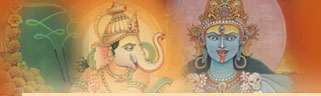Utilize the details in the image to give a detailed response to the question: What is Lord Ganesha known for?

As mentioned in the caption, Lord Ganesha is known for being the remover of obstacles, which is a significant aspect of his character in Hindu mythology.